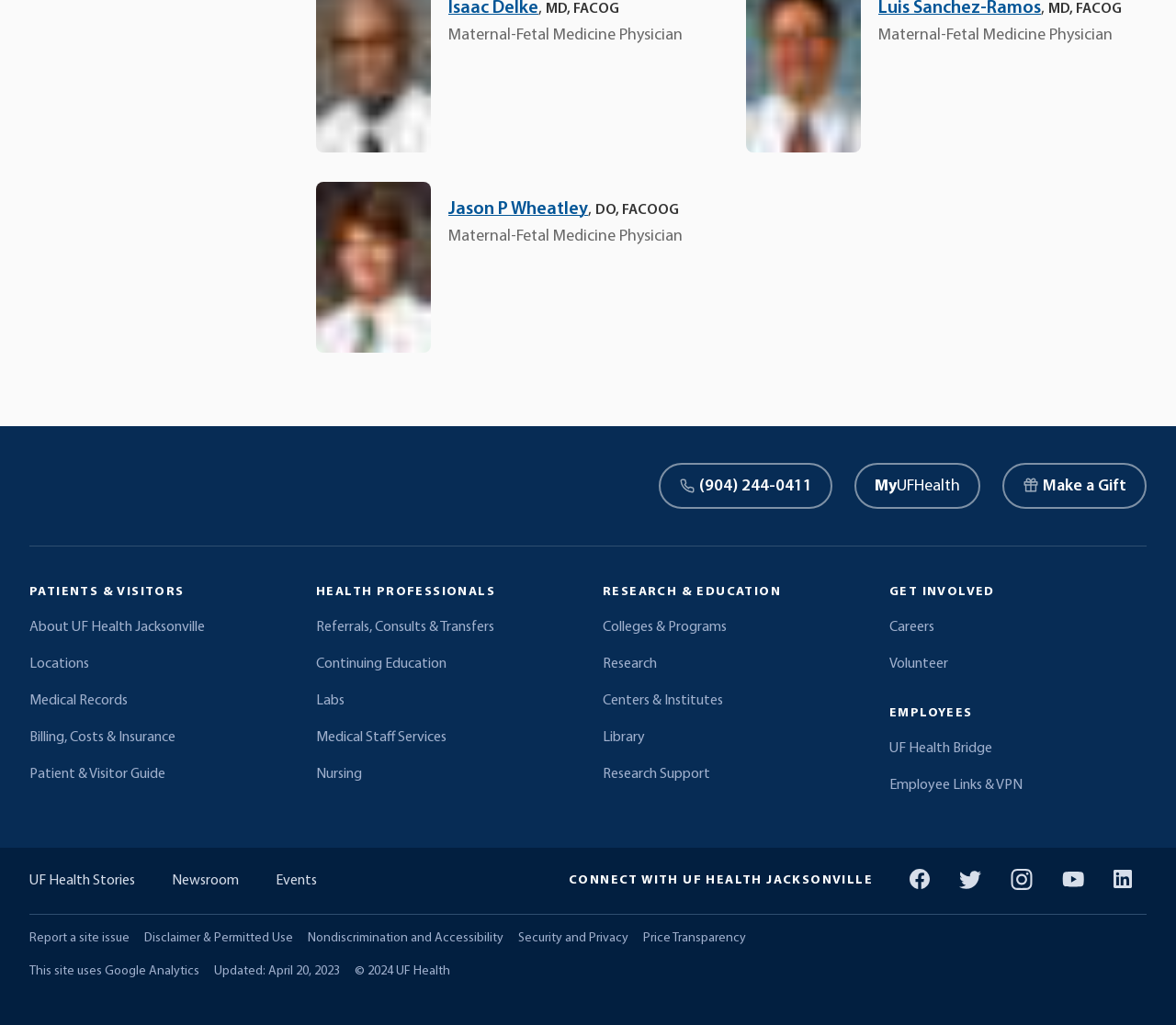Answer the following query concisely with a single word or phrase:
What social media platforms does UF Health Jacksonville have?

Facebook, Twitter, Instagram, YouTube, LinkedIn